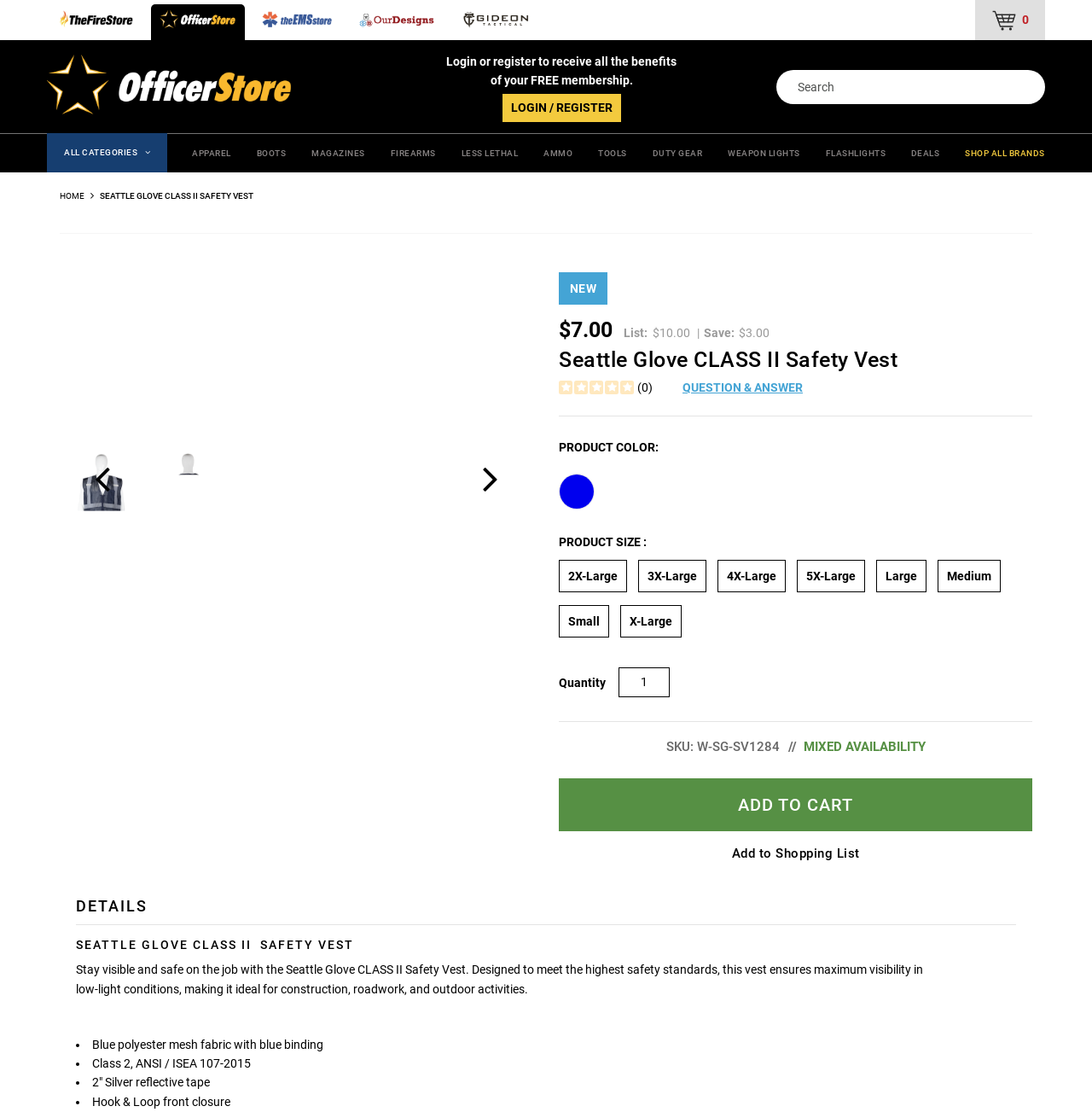Please answer the following question using a single word or phrase: 
What is the material of the product?

Blue polyester mesh fabric